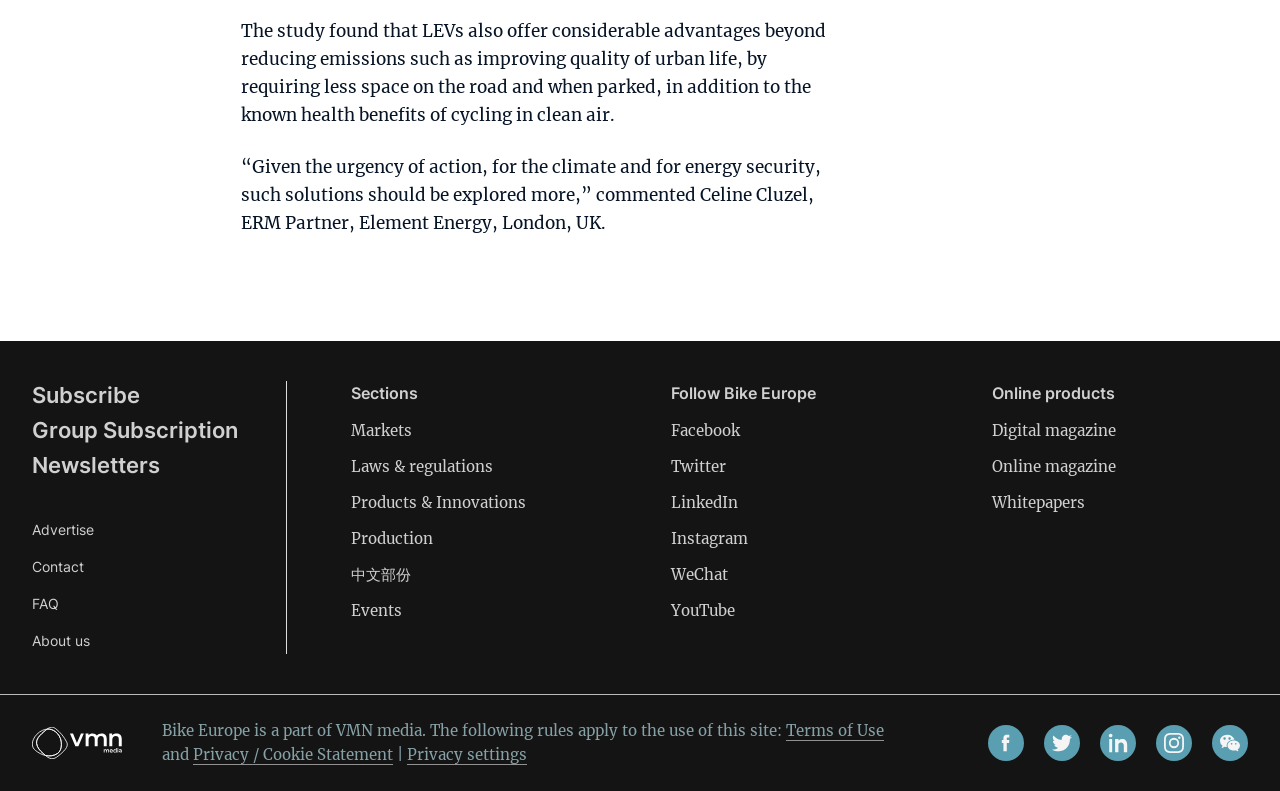Determine the bounding box coordinates for the area that needs to be clicked to fulfill this task: "Subscribe to the newsletter". The coordinates must be given as four float numbers between 0 and 1, i.e., [left, top, right, bottom].

[0.025, 0.483, 0.109, 0.516]